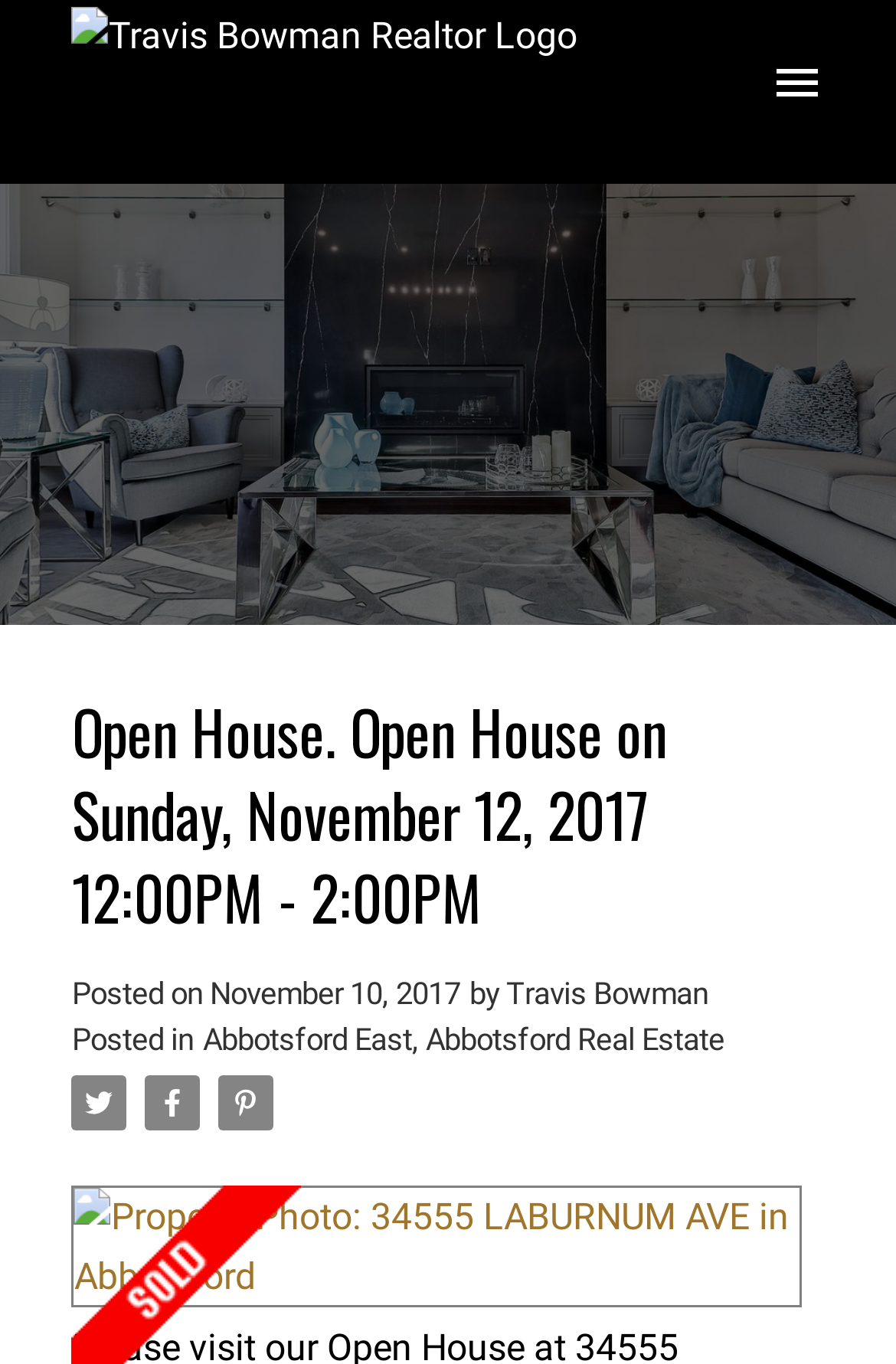What is the purpose of the textbox?
Provide a concise answer using a single word or phrase based on the image.

Enter a location or MLS number